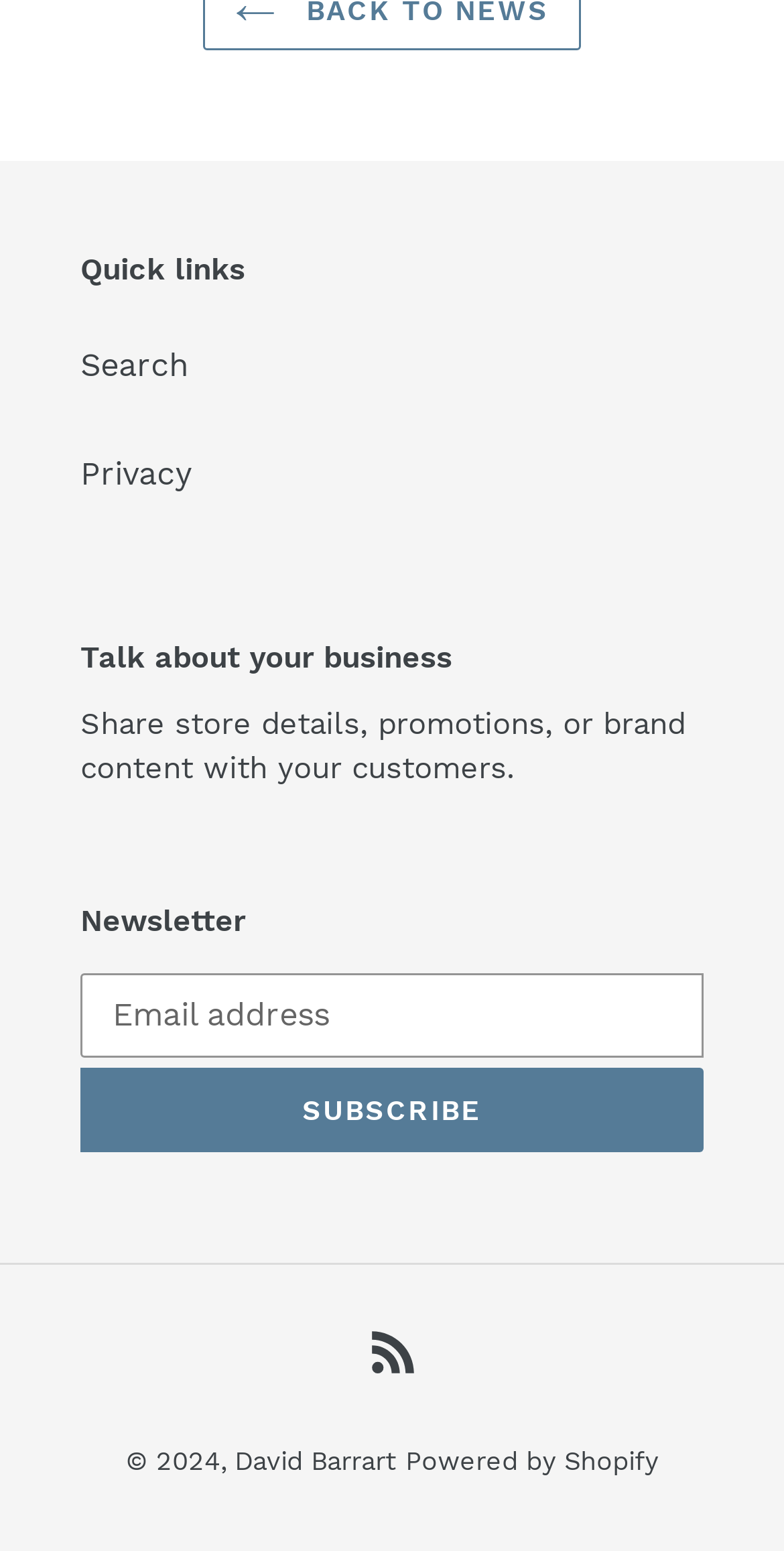Given the element description "RSS" in the screenshot, predict the bounding box coordinates of that UI element.

[0.471, 0.855, 0.529, 0.887]